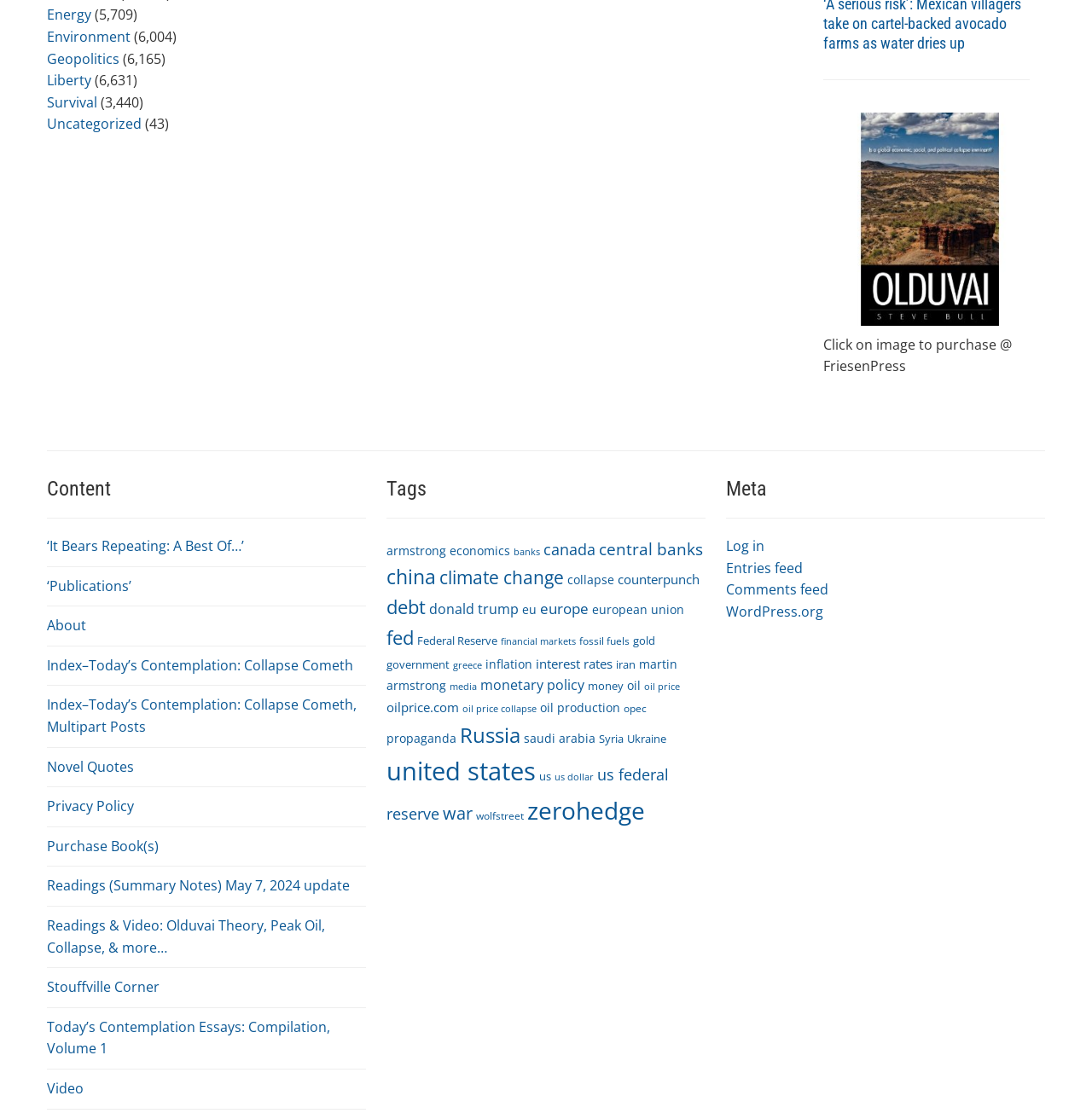What is the first link on the webpage?
Provide a fully detailed and comprehensive answer to the question.

The first link on the webpage is 'Energy' which is located at the top left corner of the webpage, with a bounding box of [0.043, 0.005, 0.084, 0.022].